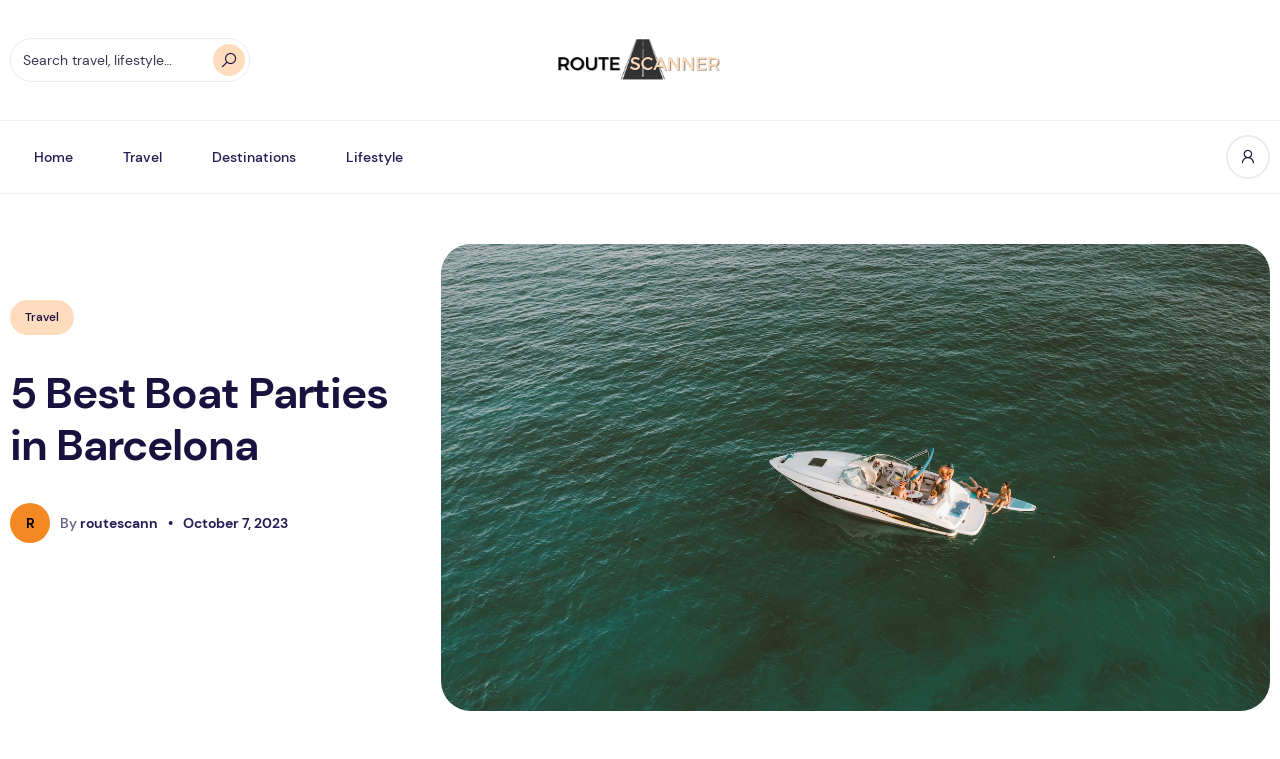Using the information from the screenshot, answer the following question thoroughly:
What is the topic of the main content?

The main content of the webpage is about the 5 best boat parties in Barcelona, as indicated by the heading '5 Best Boat Parties in Barcelona'.